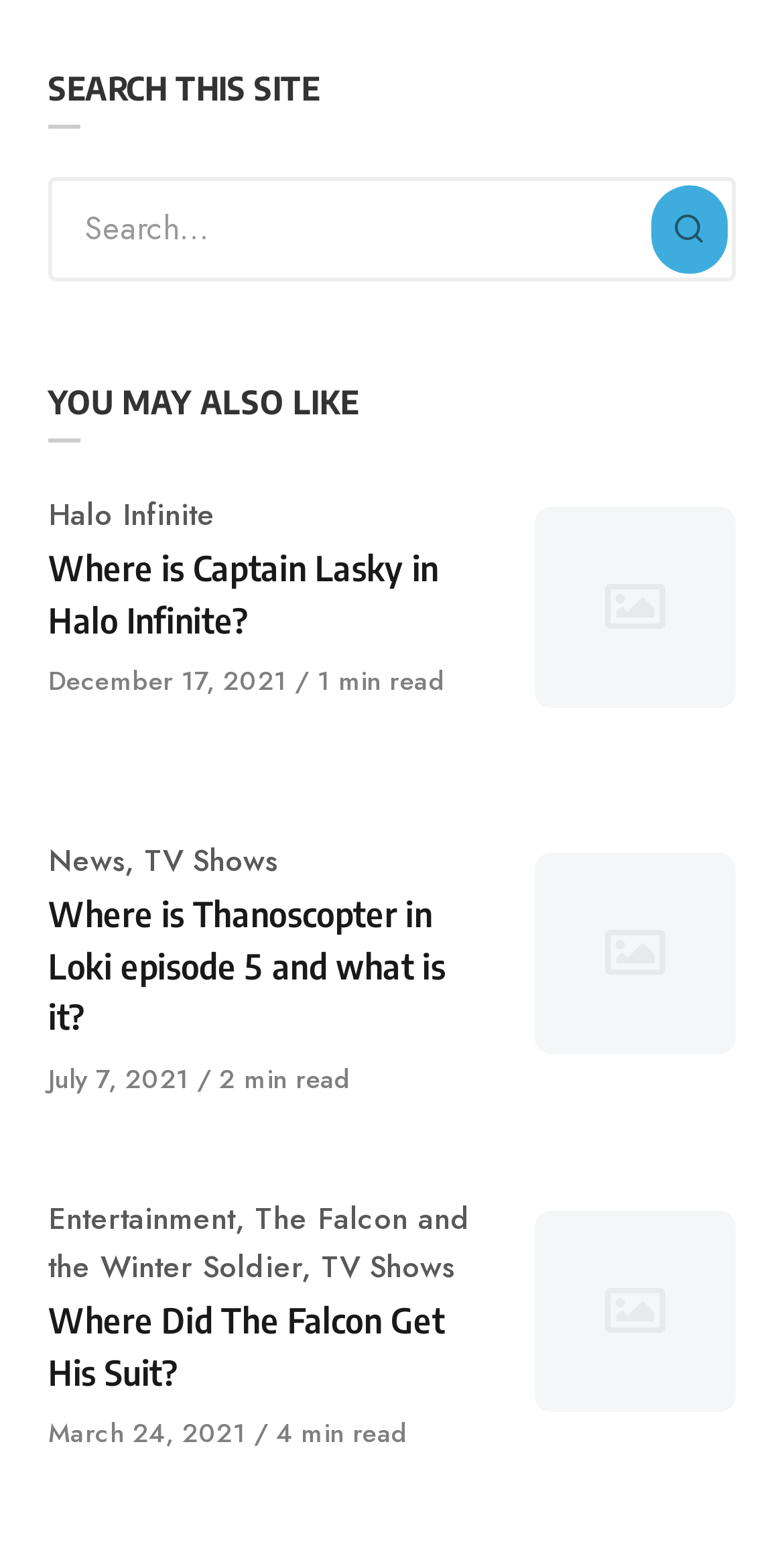Provide your answer to the question using just one word or phrase: What is the title of the second article?

Where is Thanoscopter in Loki episode 5 and what is it?